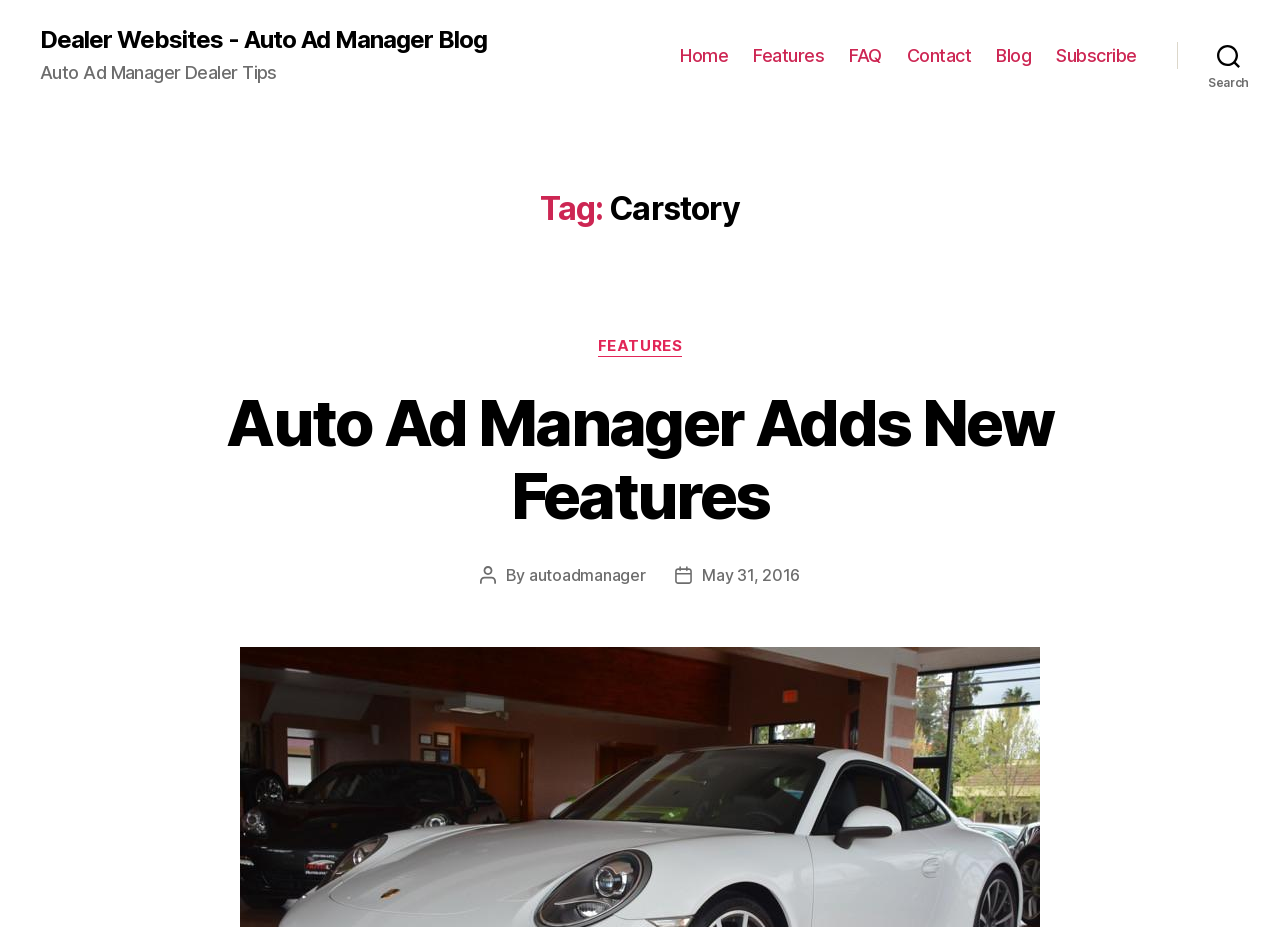Highlight the bounding box coordinates of the region I should click on to meet the following instruction: "check the FAQ".

[0.664, 0.048, 0.689, 0.072]